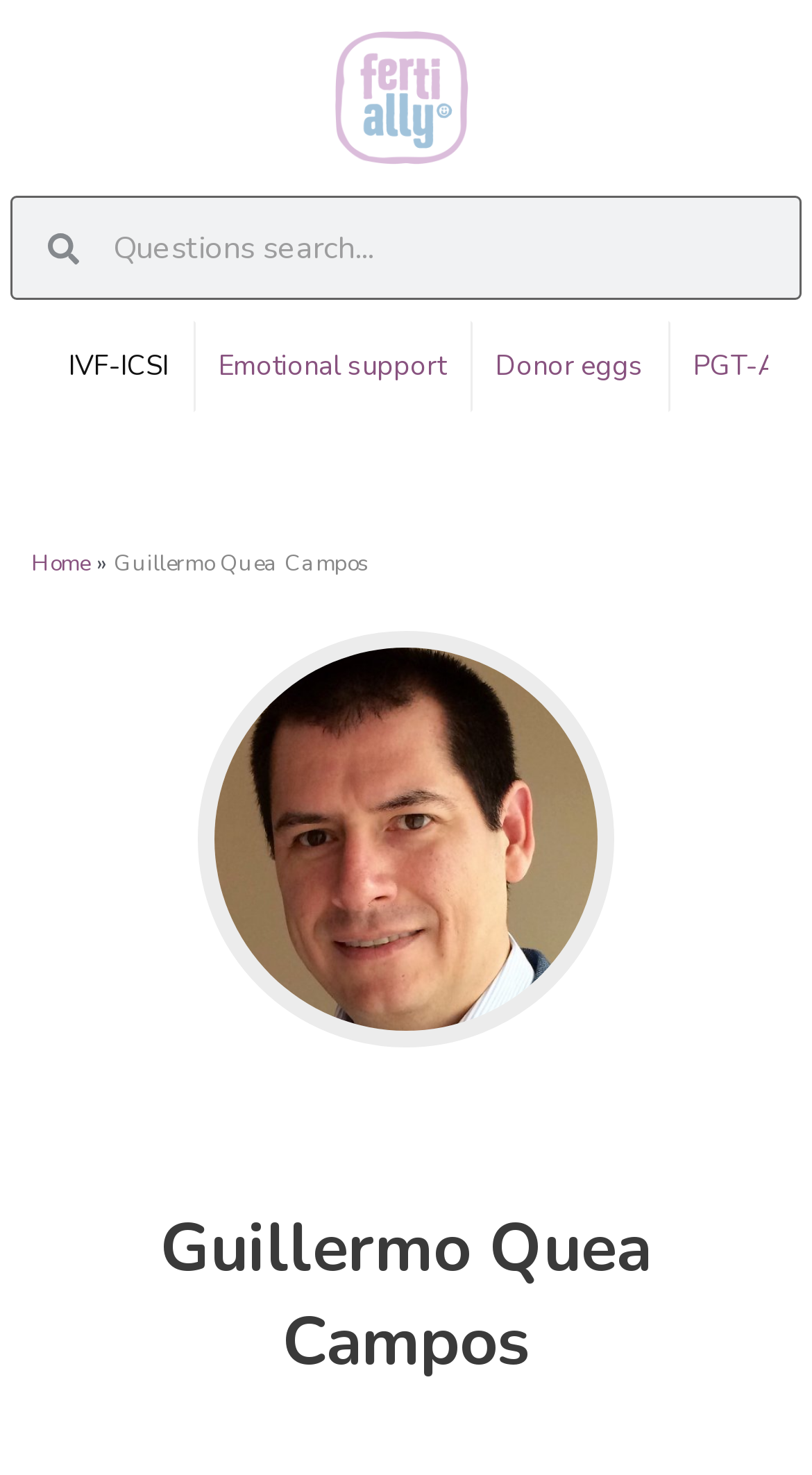Please locate the bounding box coordinates of the element that should be clicked to complete the given instruction: "Search for fertility answers".

[0.013, 0.133, 0.987, 0.203]